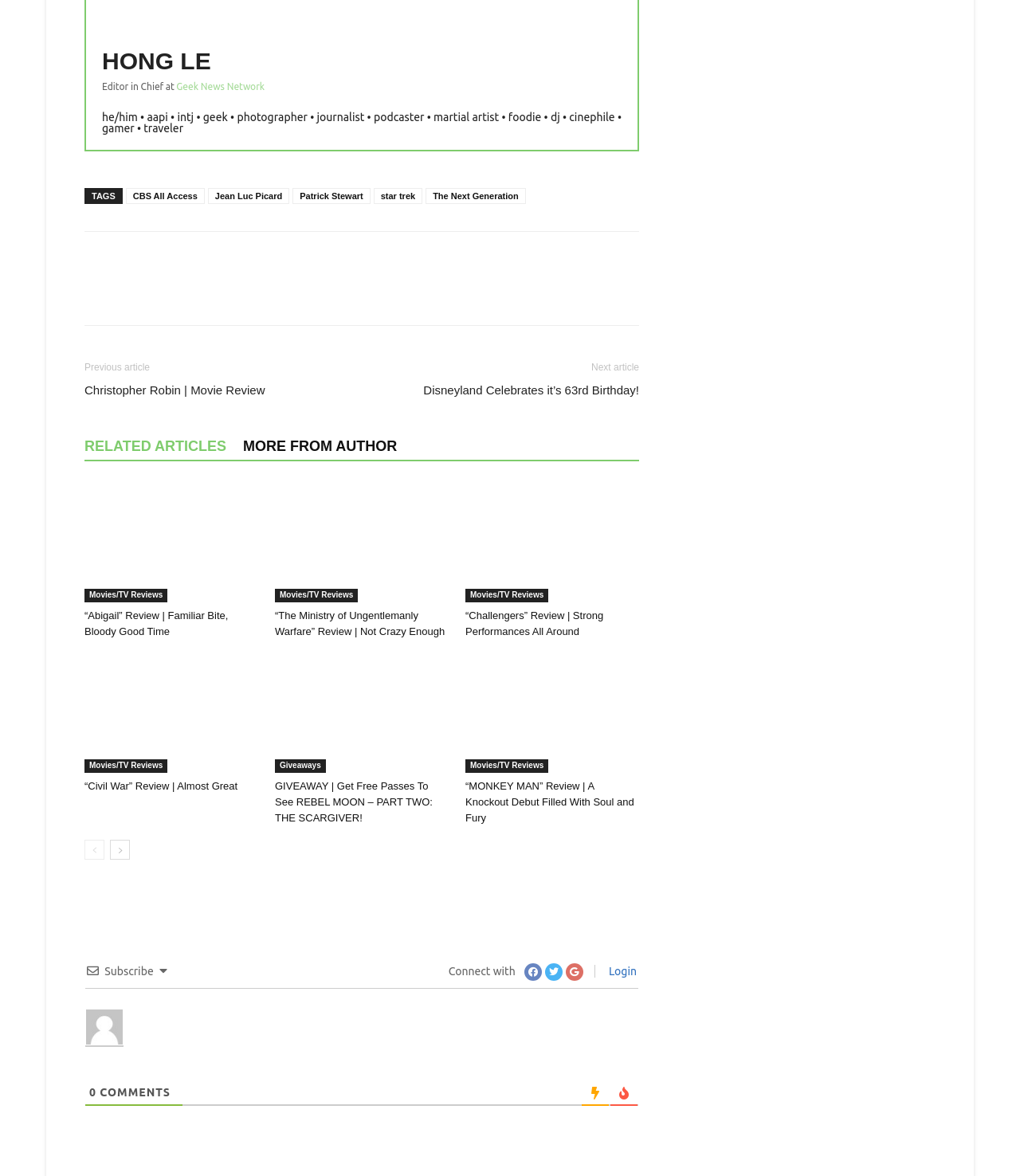Determine the bounding box of the UI element mentioned here: "Geek News Network". The coordinates must be in the format [left, top, right, bottom] with values ranging from 0 to 1.

[0.173, 0.069, 0.259, 0.078]